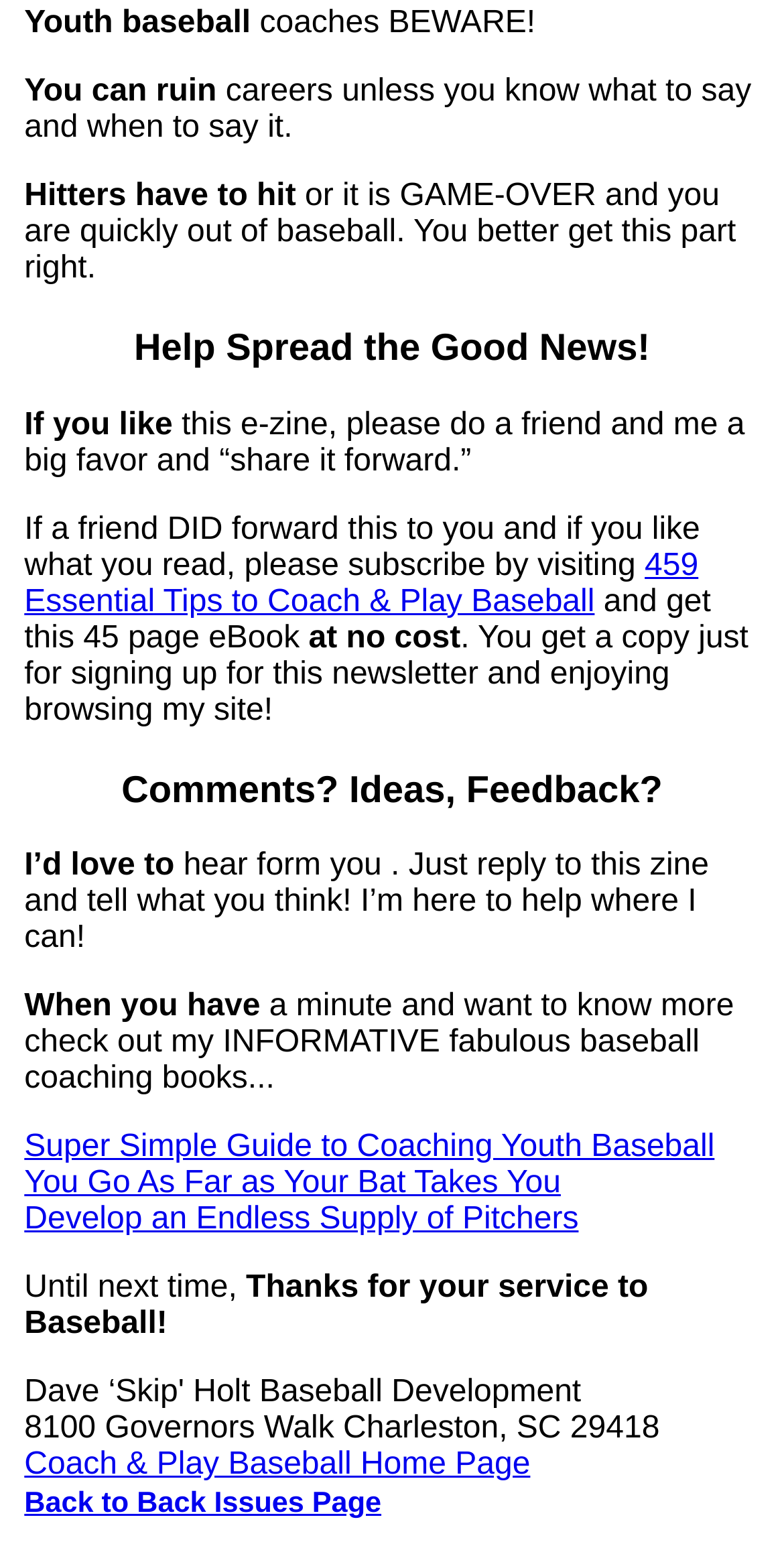Could you please study the image and provide a detailed answer to the question:
What is the purpose of the 'Help Spread the Good News!' section?

The 'Help Spread the Good News!' section contains text encouraging the reader to share the e-zine with others, indicating that the purpose of this section is to promote the sharing of the e-zine.